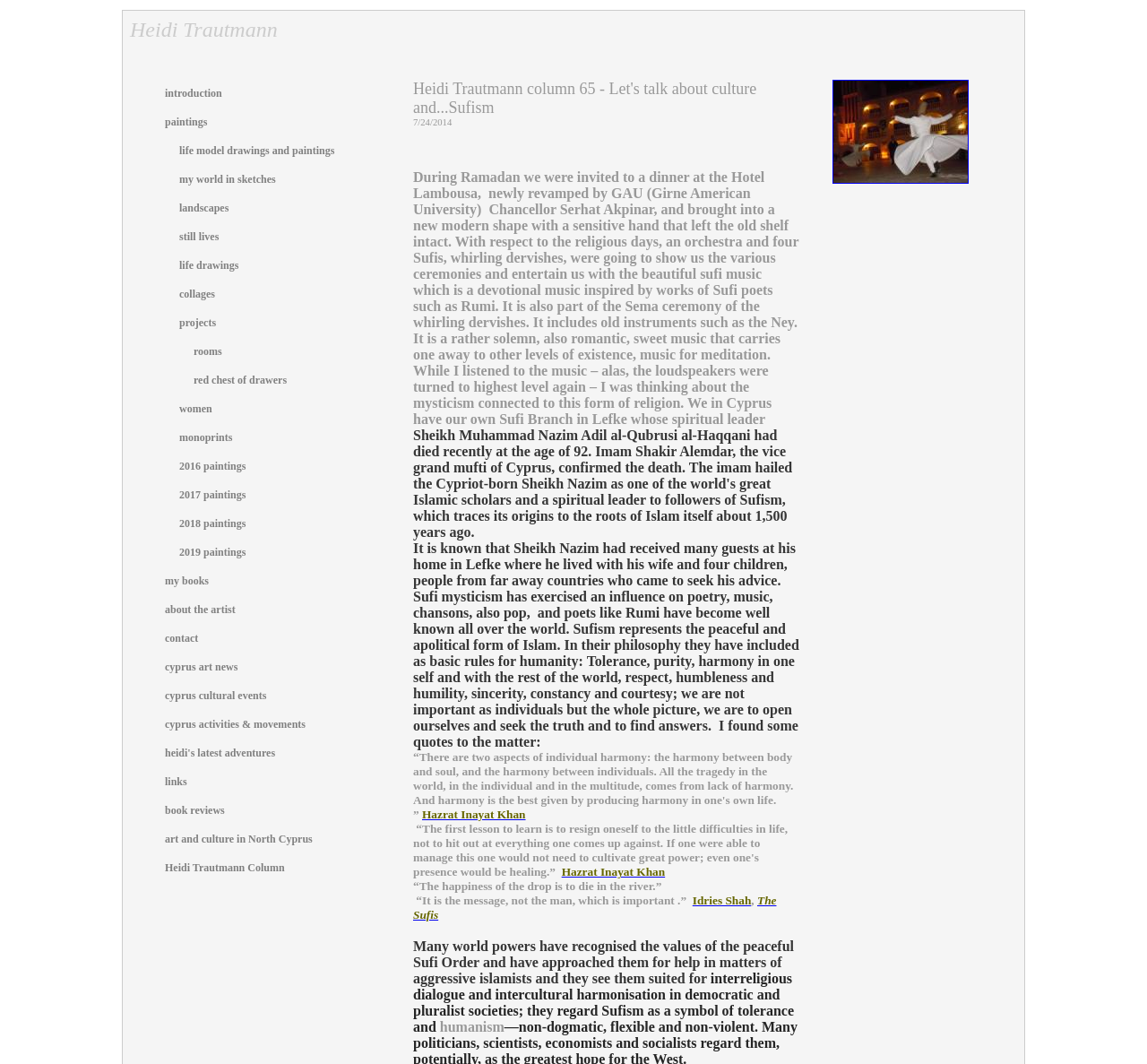Elaborate on the different components and information displayed on the webpage.

This webpage is about artist Heidi Trautmann, featuring her paintings and artwork related to Cyprus. At the top, there is a header section with the artist's name, "Heidi Trautmann". Below this, there are multiple sections, each containing a table with three columns. The left column is empty, the middle column contains a title or description, and the right column is also empty.

The sections are organized in a vertical layout, with each section stacked below the previous one. The titles or descriptions in the middle column include "introduction", "paintings", "life model drawings and paintings", "my world in sketches", "landscapes", "still lives", "life drawings", "collages", "projects", "rooms", and "women". These titles suggest that the webpage is showcasing the artist's various art styles and themes.

There are two images on the page, located in the "rooms" and "red chest of drawers" sections, respectively. The images are positioned in the middle column, alongside the corresponding titles.

Overall, the webpage has a simple and organized layout, with a focus on showcasing the artist's work and providing a brief description of each section.